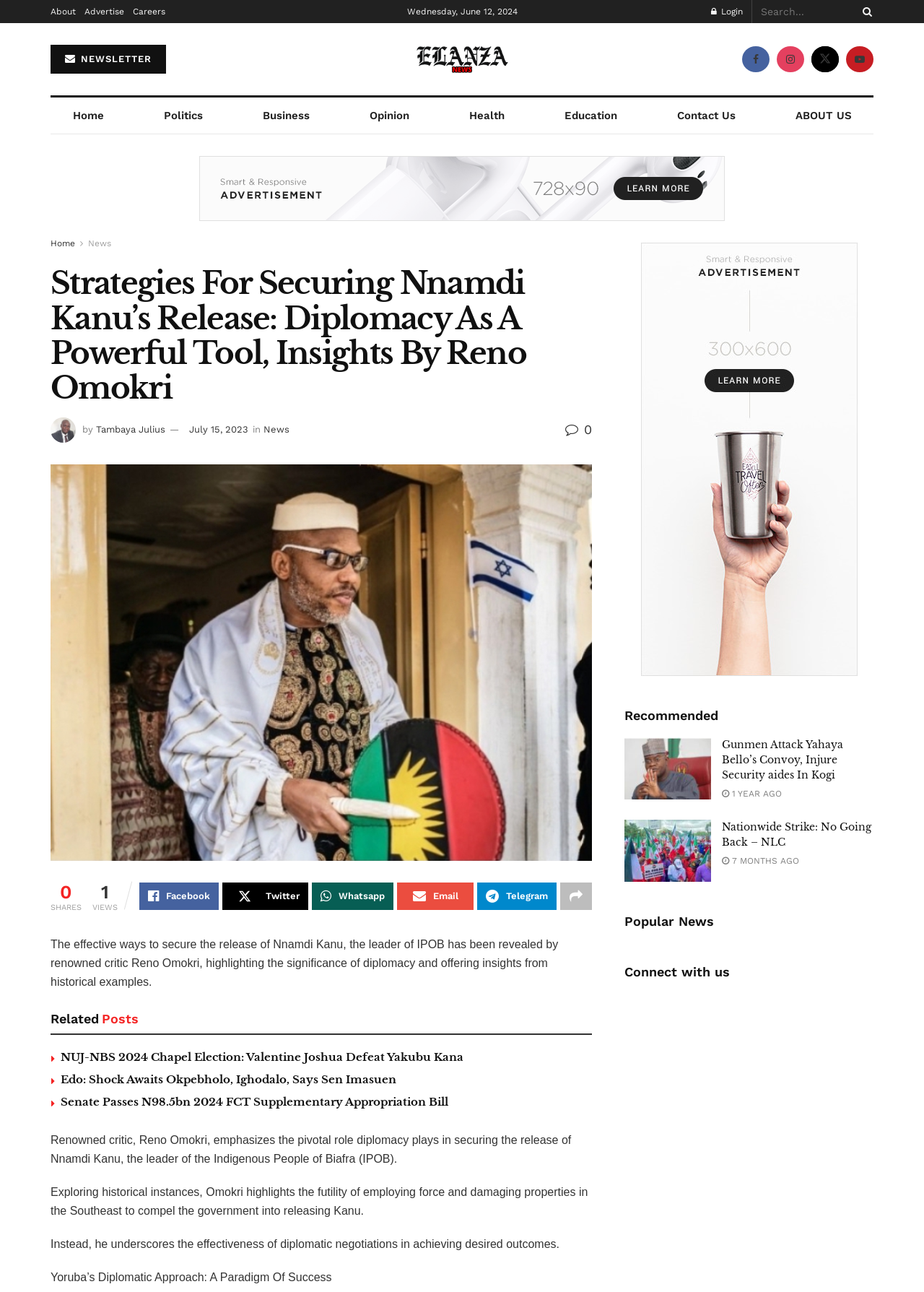Pinpoint the bounding box coordinates of the clickable element needed to complete the instruction: "Read the recommended article 'Gunmen Attack Yahaya Bello’s Convoy, Injure Security aides In Kogi'". The coordinates should be provided as four float numbers between 0 and 1: [left, top, right, bottom].

[0.676, 0.571, 0.77, 0.619]